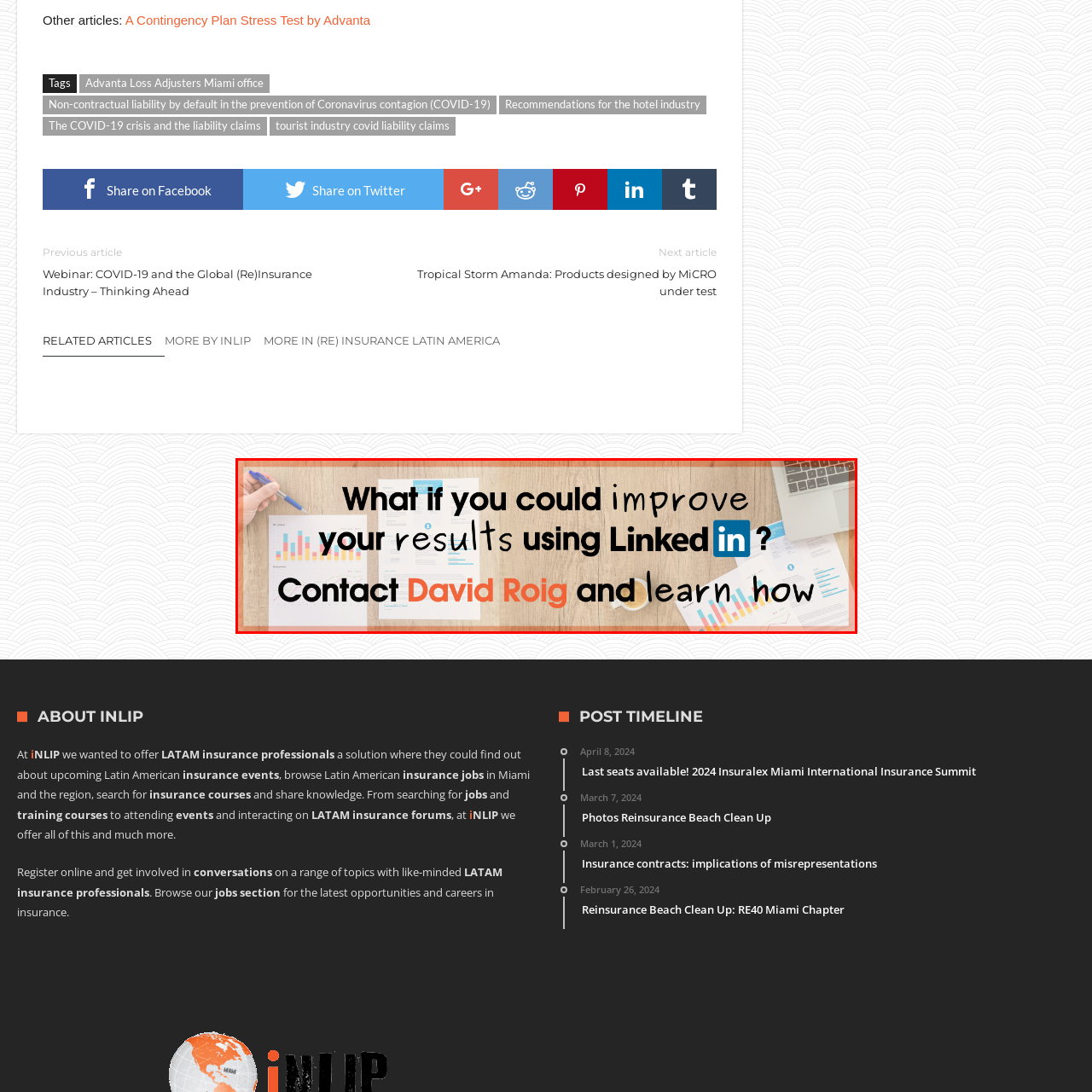Observe the area inside the red box, What is the relevance of the LinkedIn logo? Respond with a single word or phrase.

To reinforce the platform's relevance